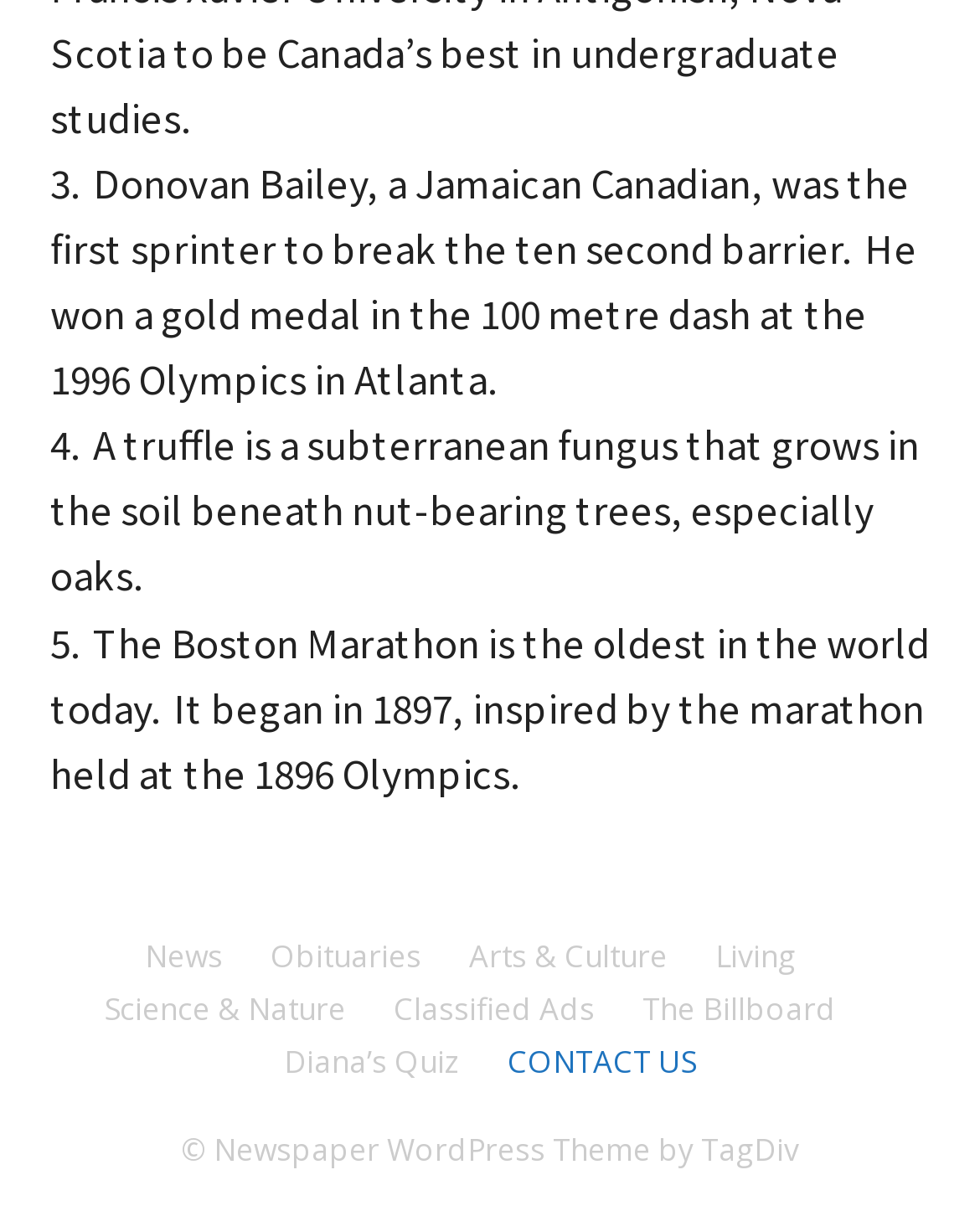Please determine the bounding box coordinates of the element's region to click in order to carry out the following instruction: "Check out Diana’s Quiz". The coordinates should be four float numbers between 0 and 1, i.e., [left, top, right, bottom].

[0.29, 0.858, 0.469, 0.896]